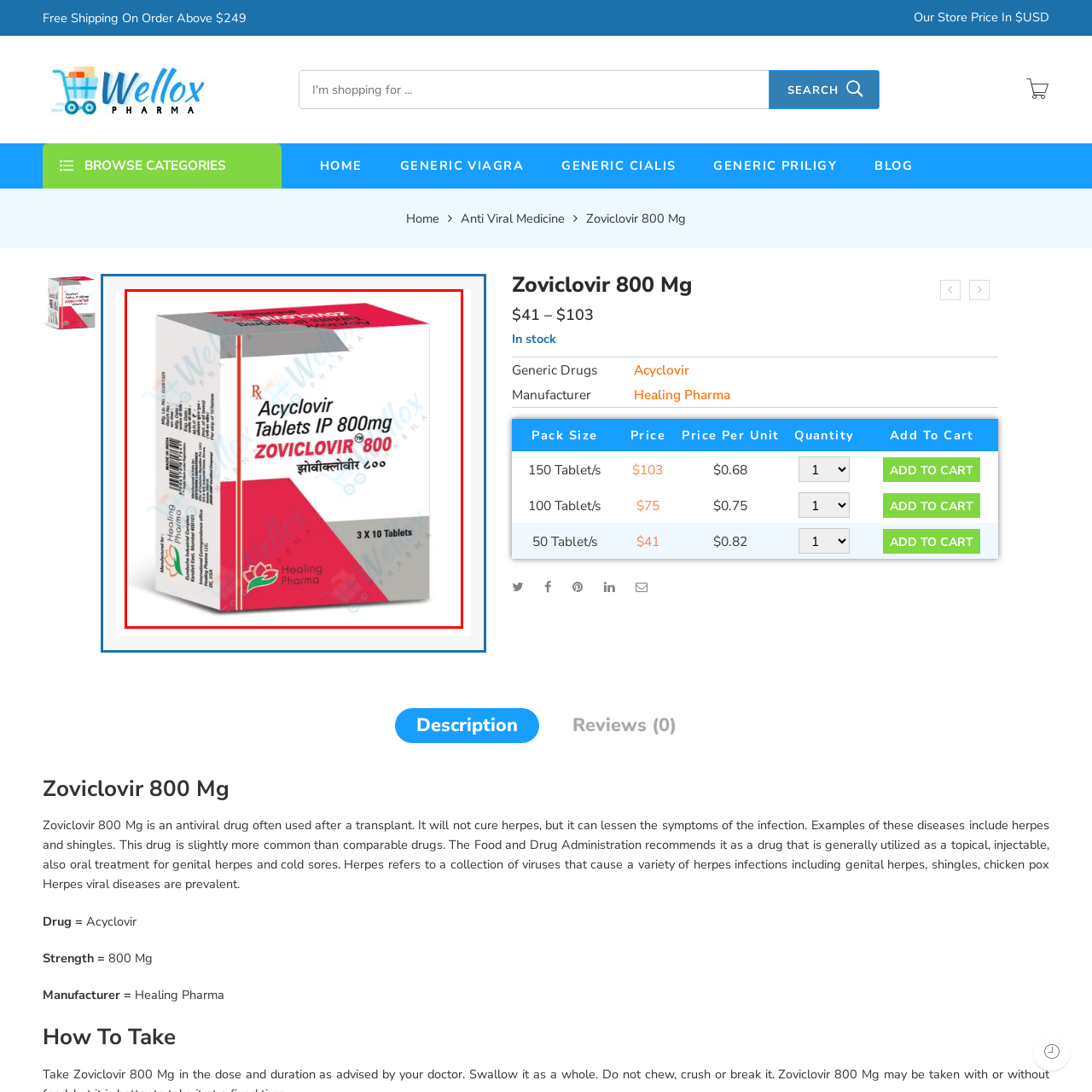Generate a comprehensive caption for the image that is marked by the red border.

The image showcases a packaging box for Zoviclovir 800, which contains Aciclovir Tablets IP 800mg. The box is prominently labeled with both the product name and the manufacturer's name, Healing Pharma. It features a colorful and eye-catching design with the text "3 X 10 Tablets," indicating that the product includes three packs of ten tablets each. The box emphasizes its medicinal purpose and is likely intended for use in the treatment of viral infections, as suggested by the active ingredient, Aciclovir. The branding also includes a logo, reinforcing its identity in the pharmaceutical market. This packaging is designed to attract consumers while providing essential information about the product.